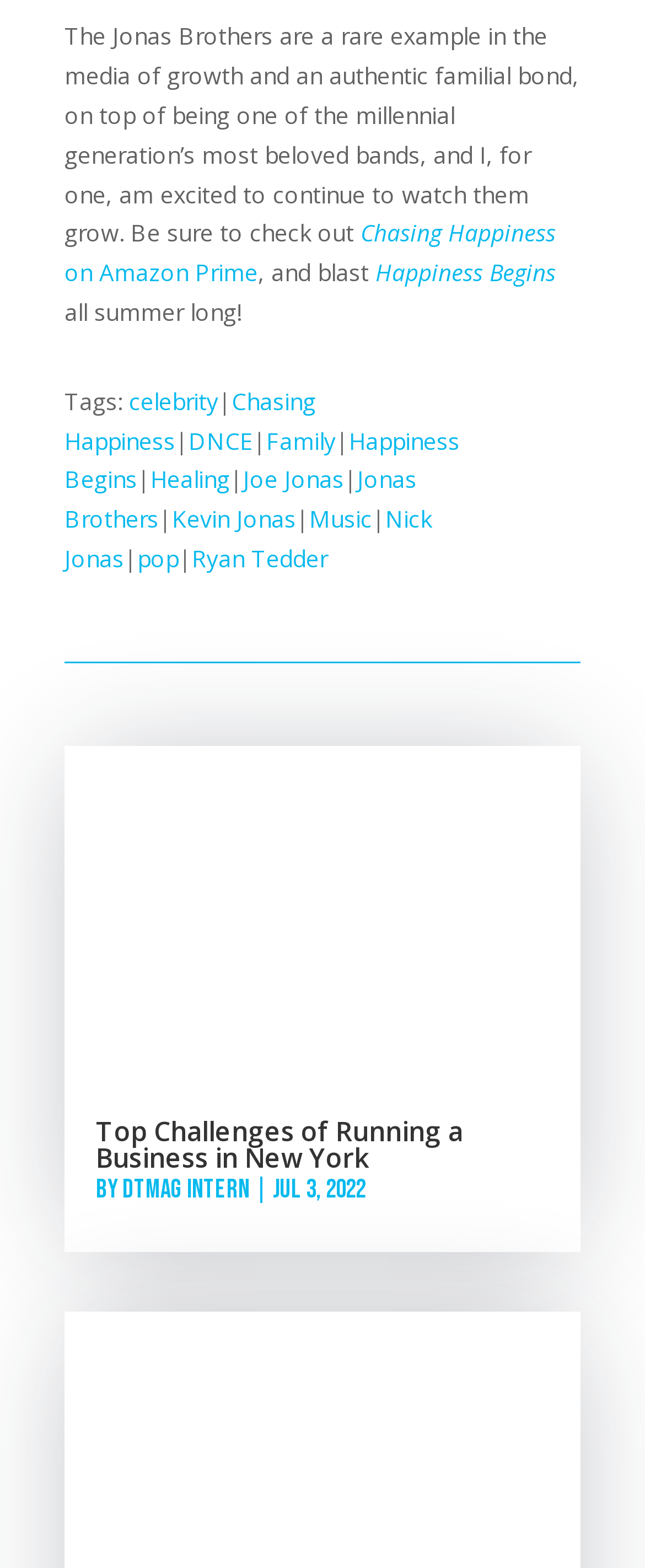Extract the bounding box of the UI element described as: "on Amazon Prime".

[0.1, 0.164, 0.4, 0.184]